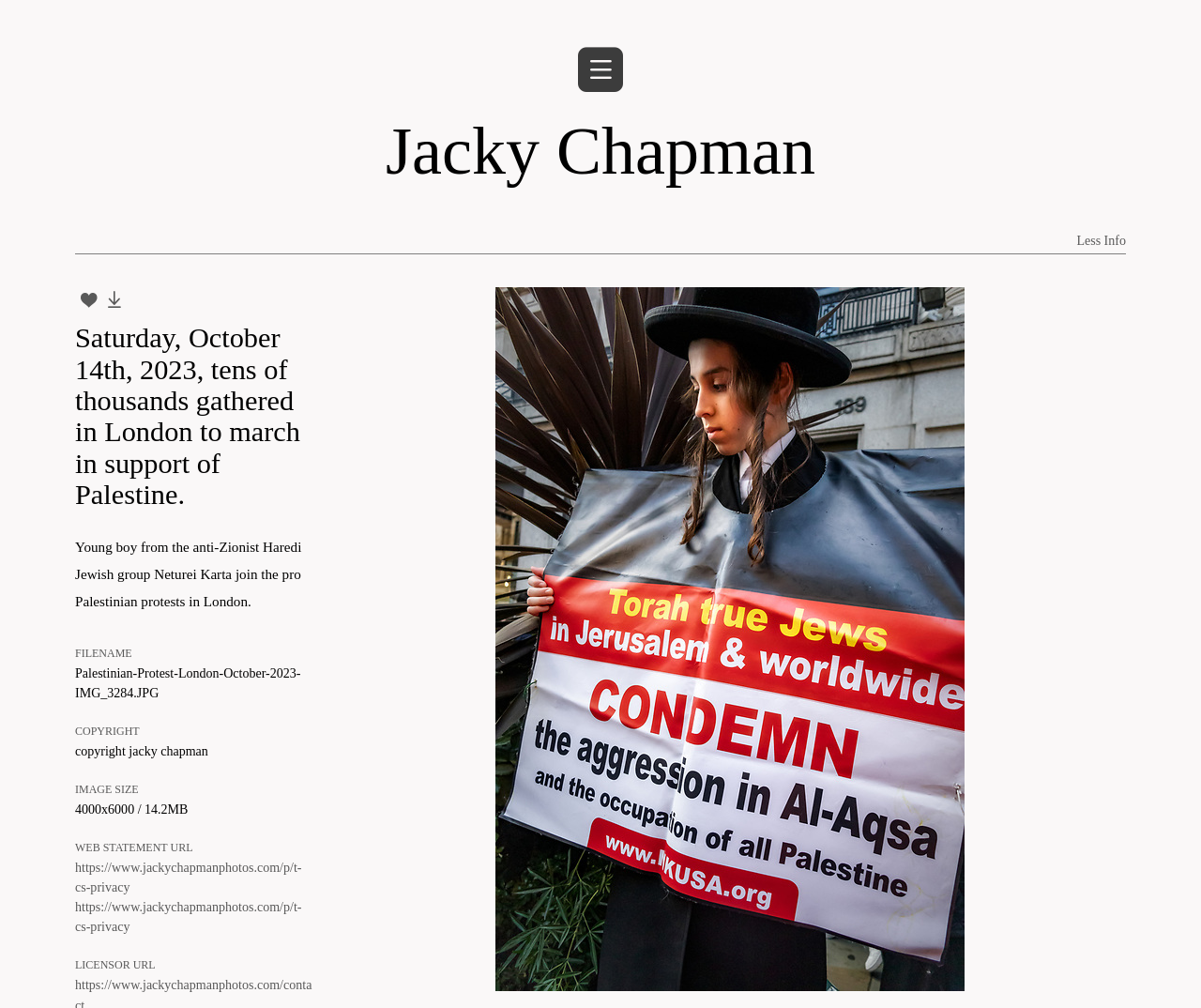Mark the bounding box of the element that matches the following description: "Terms & Conditions".

[0.527, 0.352, 0.623, 0.367]